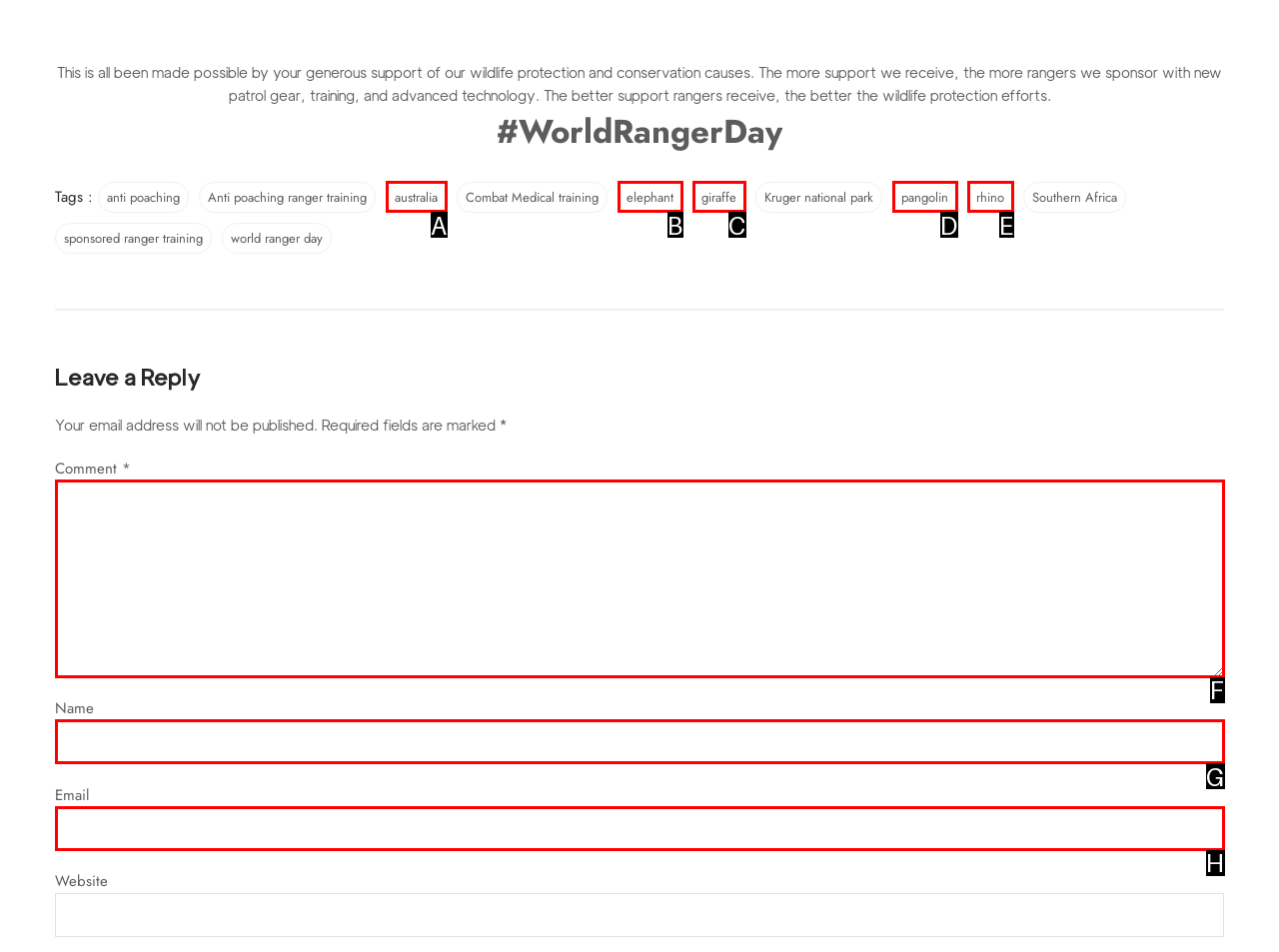Find the HTML element that matches the description provided: pickleball warm-up routines
Answer using the corresponding option letter.

None